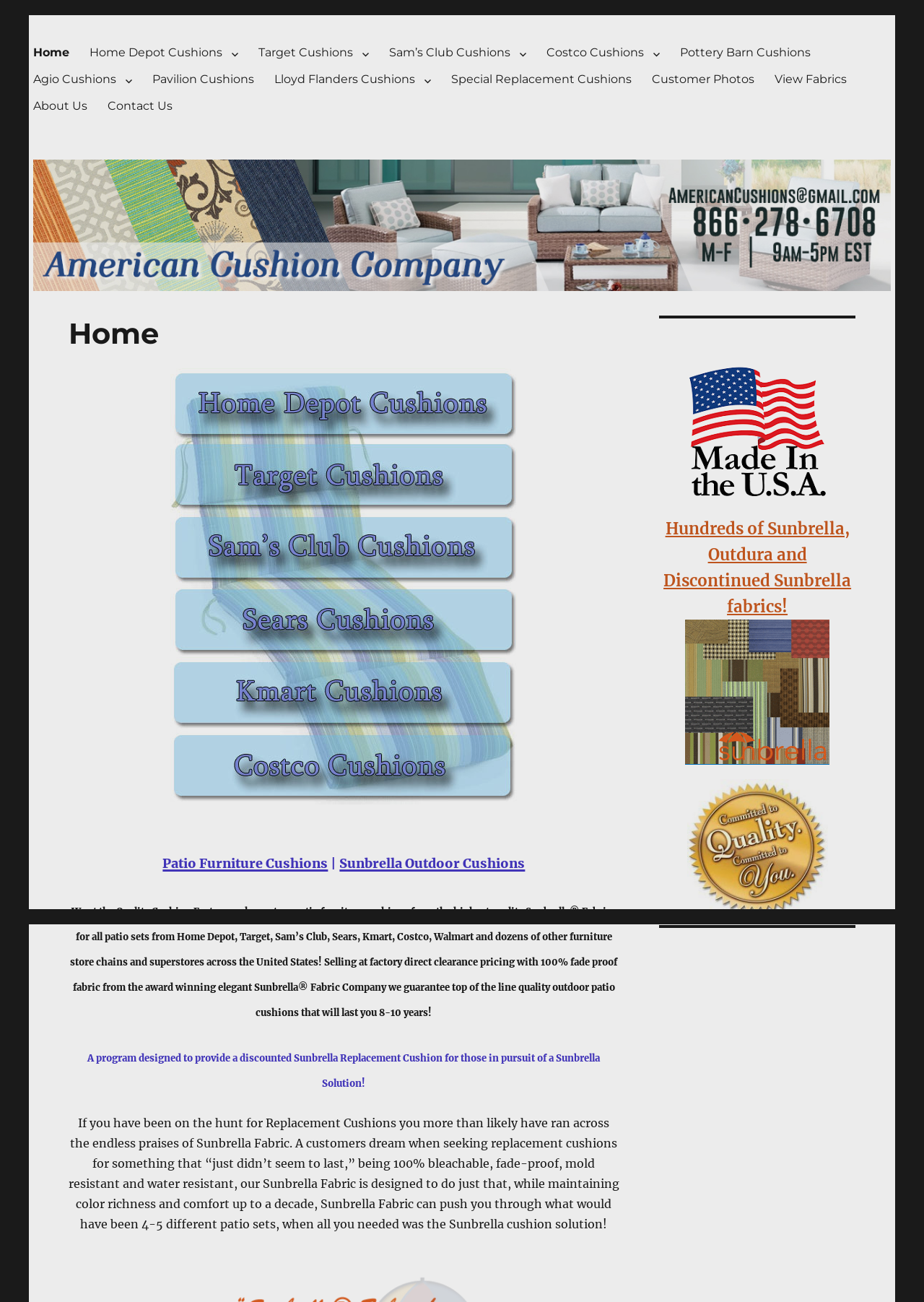Please provide the bounding box coordinates for the UI element as described: "Contact Us". The coordinates must be four floats between 0 and 1, represented as [left, top, right, bottom].

[0.106, 0.071, 0.198, 0.092]